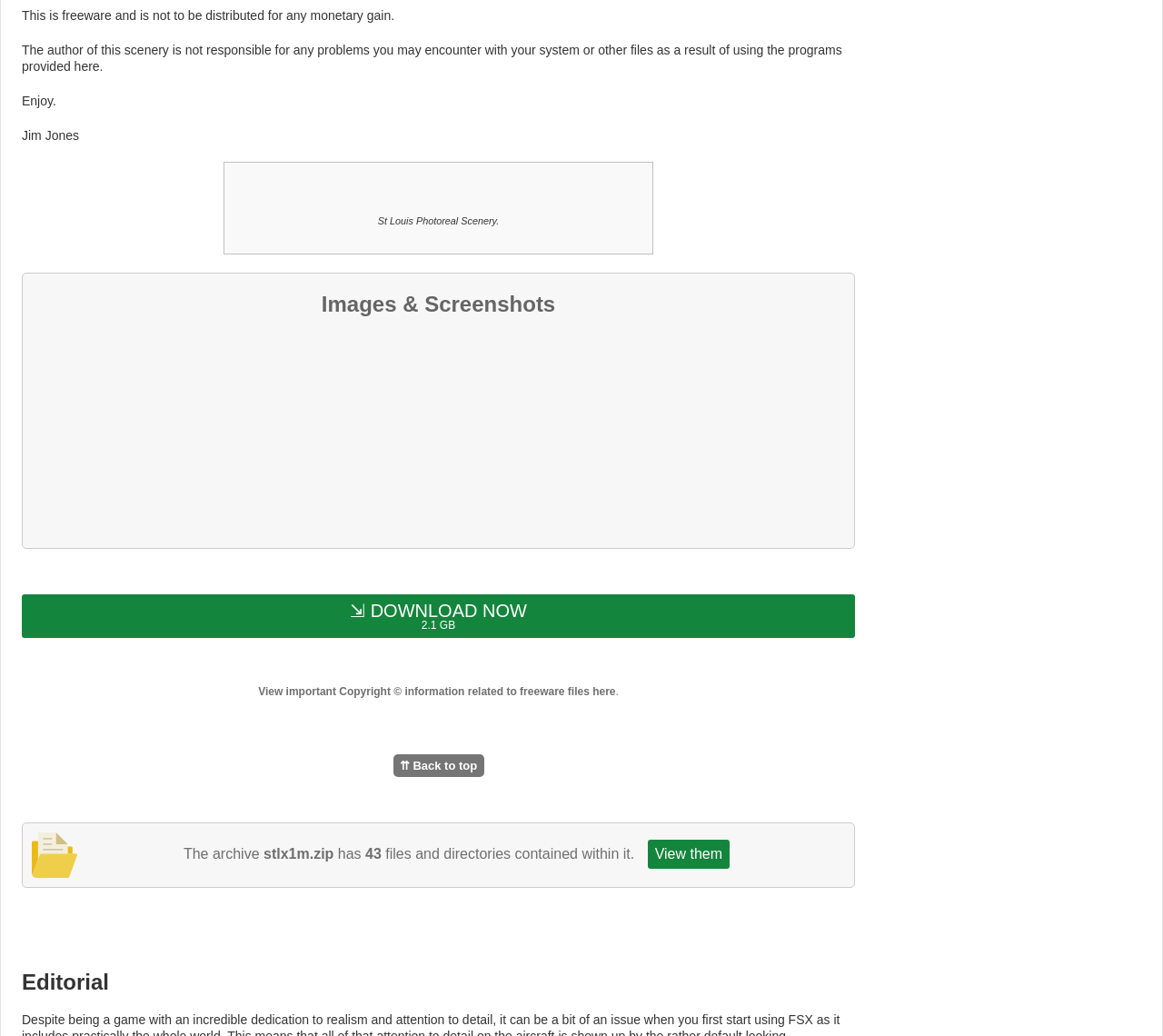Please identify the bounding box coordinates of where to click in order to follow the instruction: "View screenshot 1".

[0.064, 0.408, 0.189, 0.421]